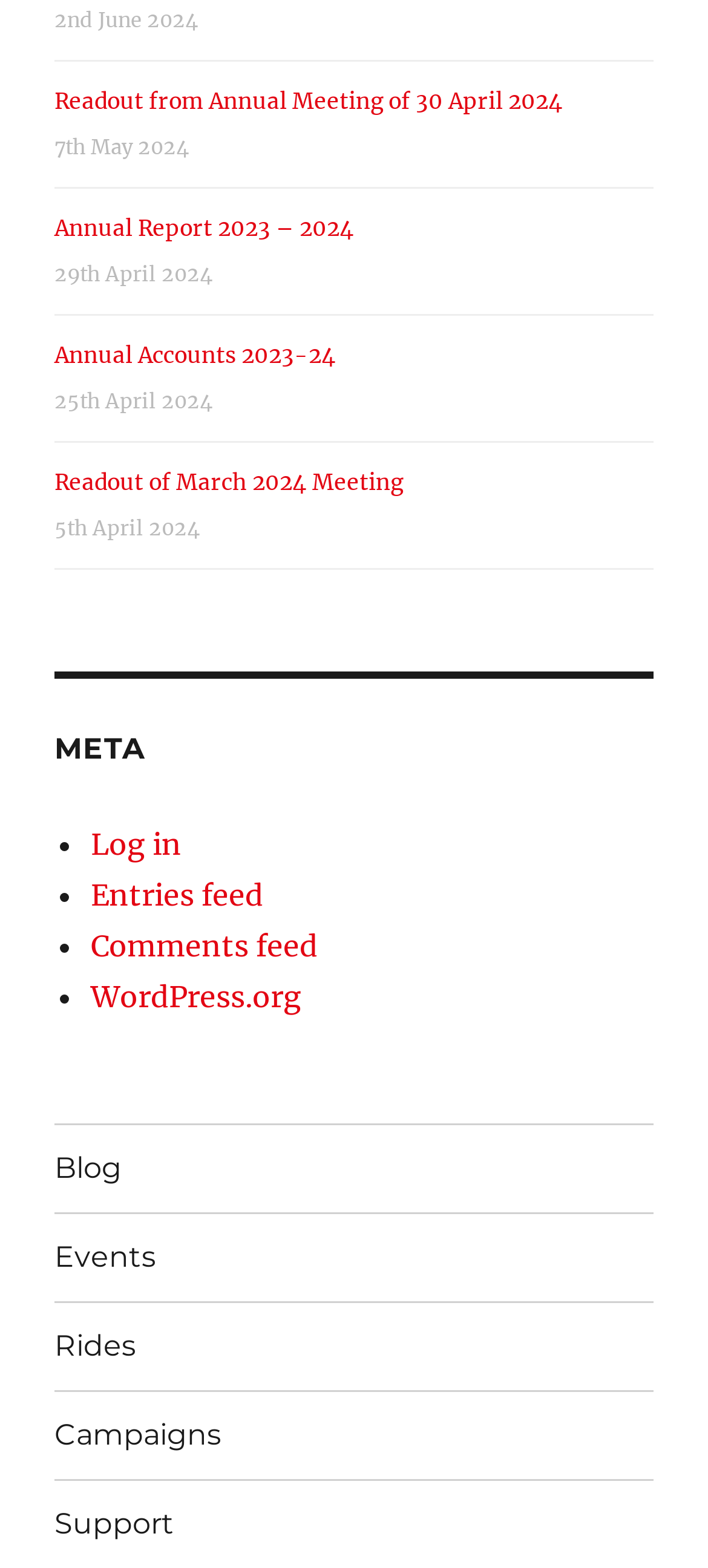Please identify the bounding box coordinates of the area that needs to be clicked to follow this instruction: "Log in".

[0.128, 0.526, 0.256, 0.549]